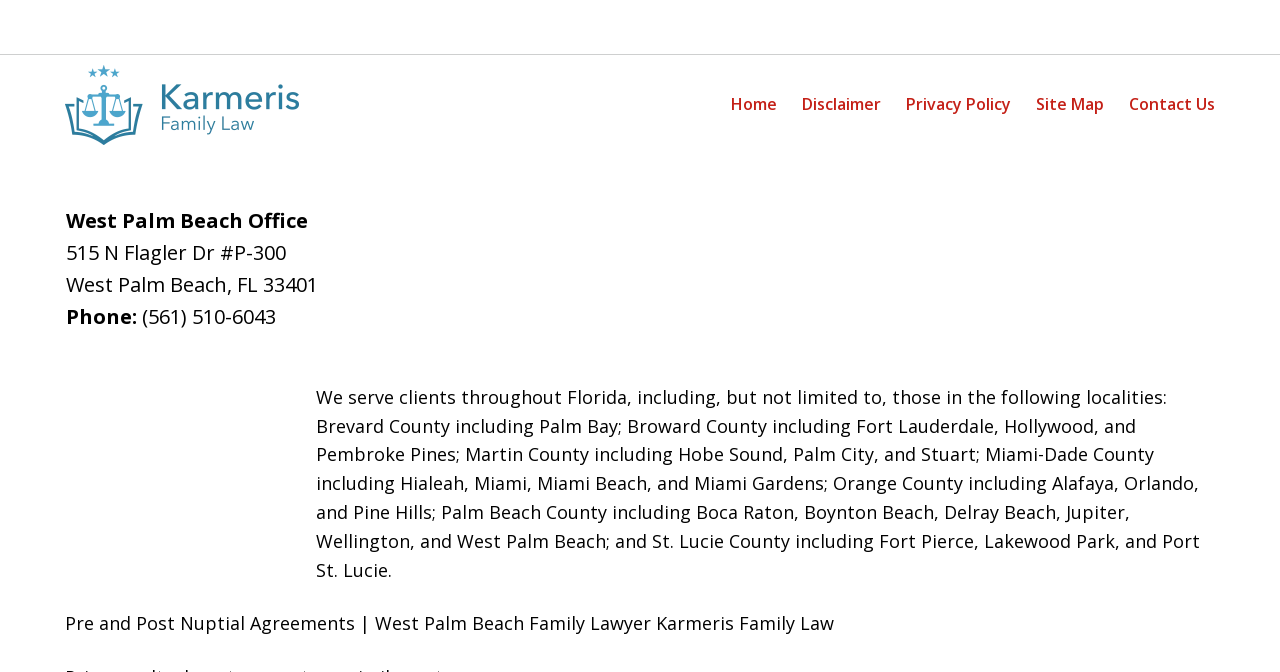Please find and report the bounding box coordinates of the element to click in order to perform the following action: "Visit the Home page". The coordinates should be expressed as four float numbers between 0 and 1, in the format [left, top, right, bottom].

[0.571, 0.138, 0.607, 0.171]